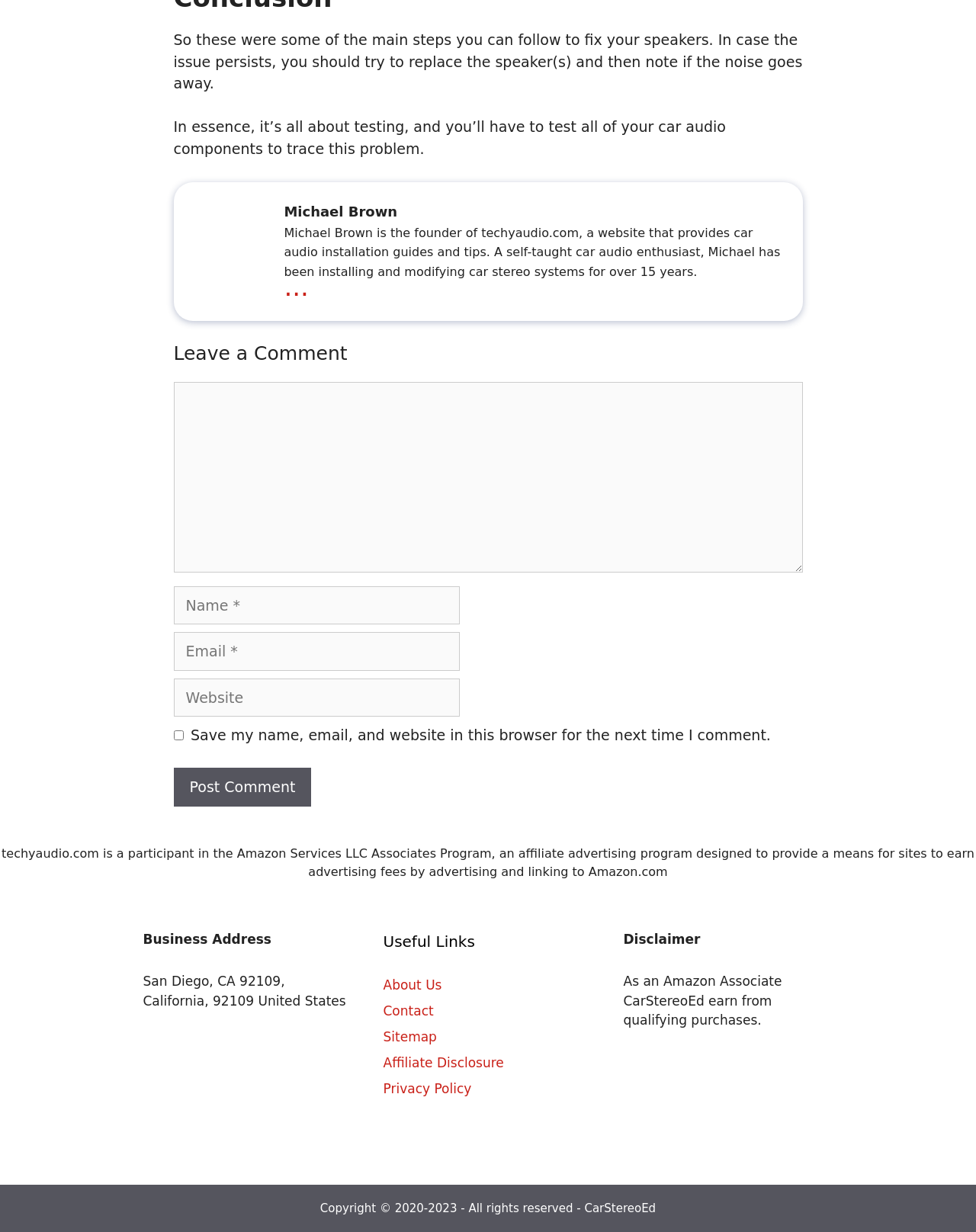Pinpoint the bounding box coordinates for the area that should be clicked to perform the following instruction: "Leave a comment".

[0.178, 0.278, 0.822, 0.298]